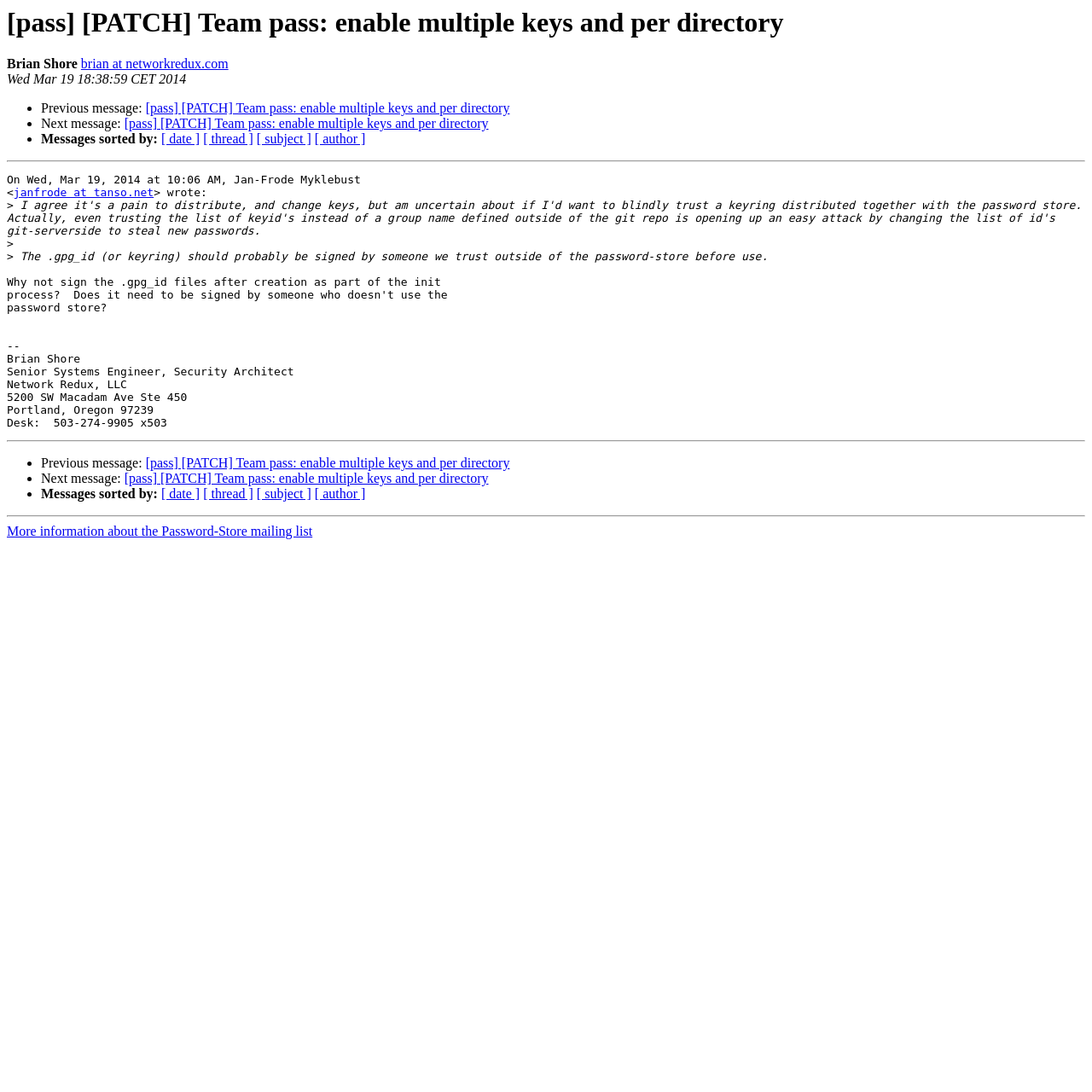What is the content of the message?
Refer to the image and answer the question using a single word or phrase.

The.gpg_id should be signed